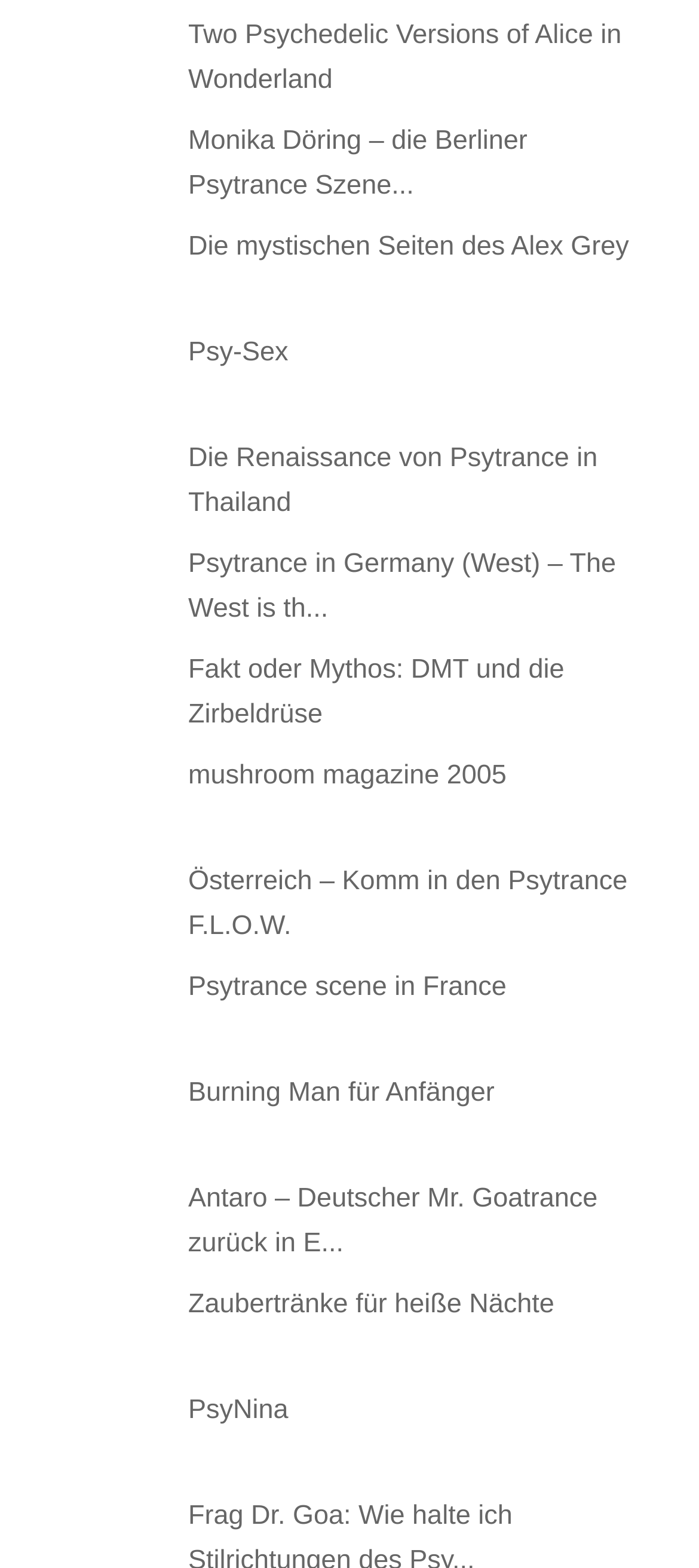Indicate the bounding box coordinates of the element that needs to be clicked to satisfy the following instruction: "View the article about Antaro". The coordinates should be four float numbers between 0 and 1, i.e., [left, top, right, bottom].

[0.269, 0.755, 0.855, 0.802]